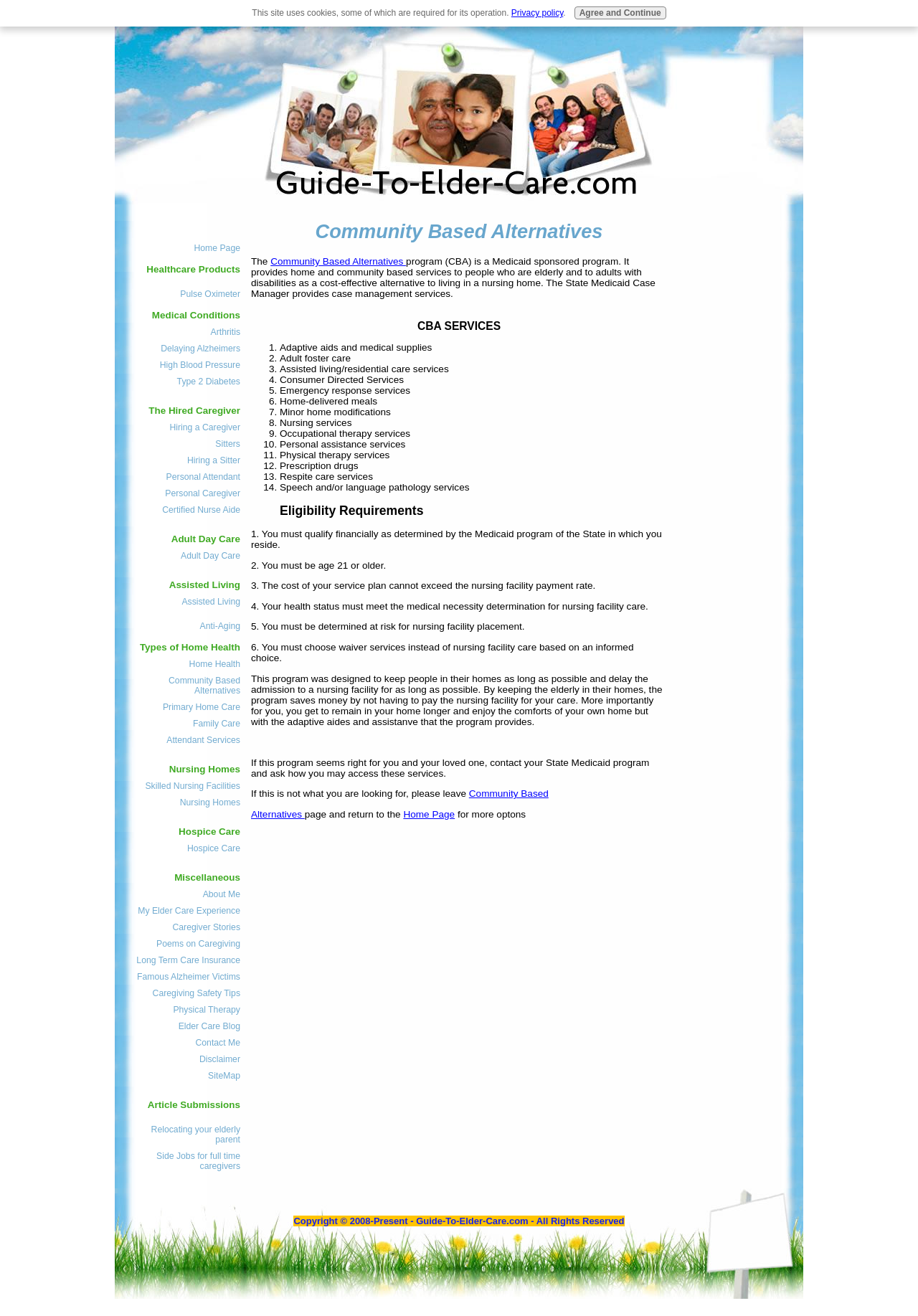Write an exhaustive caption that covers the webpage's main aspects.

The webpage is about Community Based Alternatives, a Medicaid-sponsored program that provides home and community-based services to the elderly and adults with disabilities as a cost-effective alternative to living in a nursing home. 

At the top of the page, there is a heading with the program's name, followed by a brief description of the program. Below this, there is a section titled "CBA SERVICES" that lists 14 services provided by the program, including adaptive aids and medical supplies, adult foster care, and nursing services. 

Further down the page, there is a section titled "Eligibility Requirements" that outlines six requirements for eligibility, including financial qualification, age, and medical necessity. 

The page also includes a paragraph explaining the purpose of the program, which is to keep people in their homes as long as possible and delay admission to a nursing facility. It also provides information on how to access the program's services. 

On the left side of the page, there is a menu with links to other pages, including "Healthcare Products", "Medical Conditions", "The Hired Caregiver", "Adult Day Care", "Assisted Living", and "Nursing Homes". Each of these sections has multiple links to specific topics, such as "Pulse Oximeter" under "Healthcare Products" and "Arthritis" under "Medical Conditions".